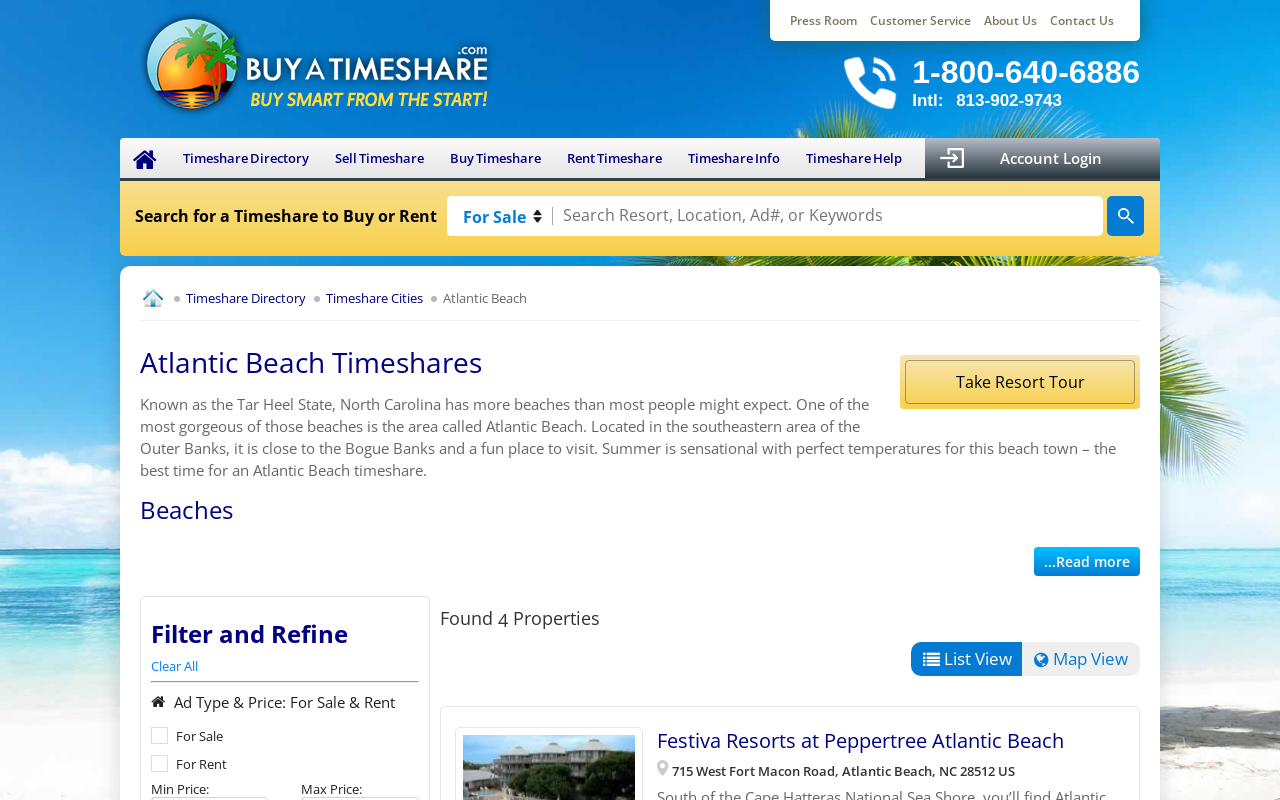What is the location of the timeshares?
Please give a detailed answer to the question using the information shown in the image.

Based on the webpage, the location of the timeshares is mentioned as Atlantic Beach, which is located in the southeastern area of the Outer Banks, North Carolina.